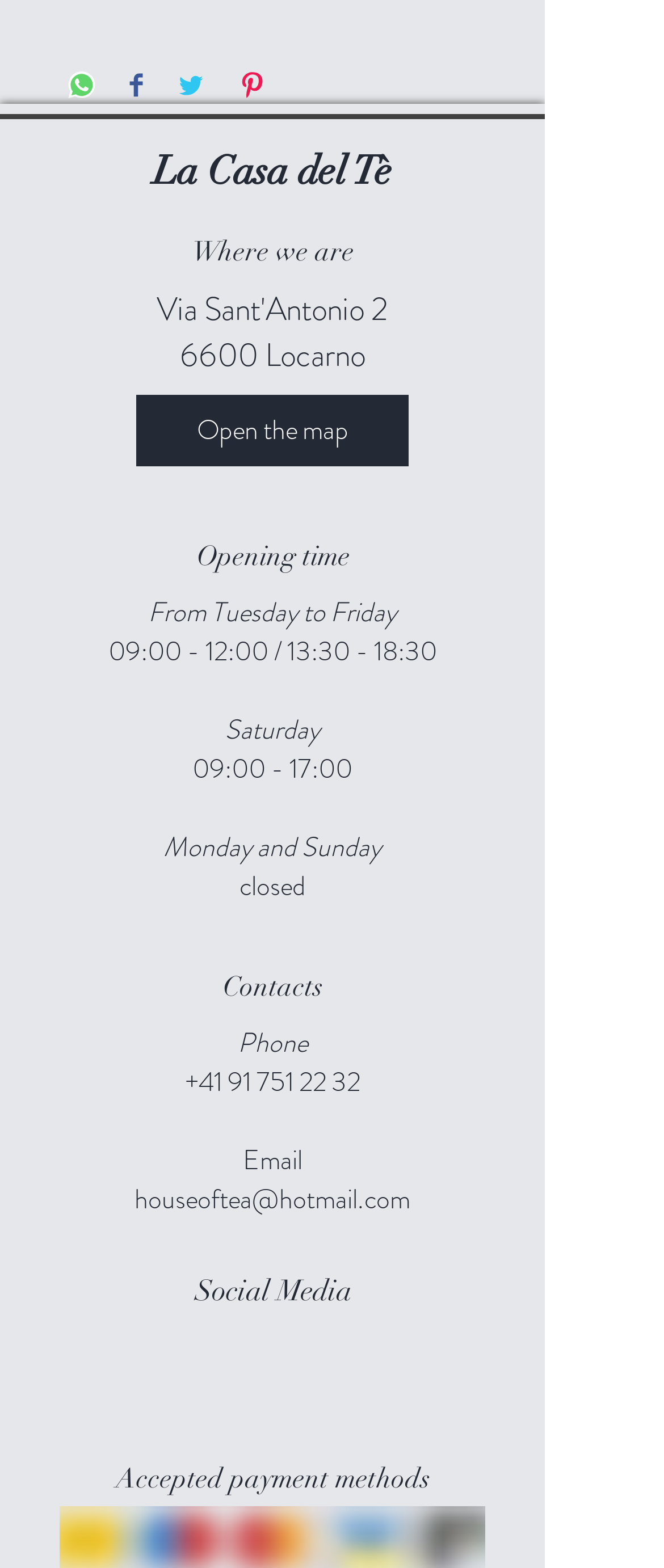Identify the bounding box coordinates for the UI element mentioned here: "Open the map". Provide the coordinates as four float values between 0 and 1, i.e., [left, top, right, bottom].

[0.205, 0.252, 0.615, 0.298]